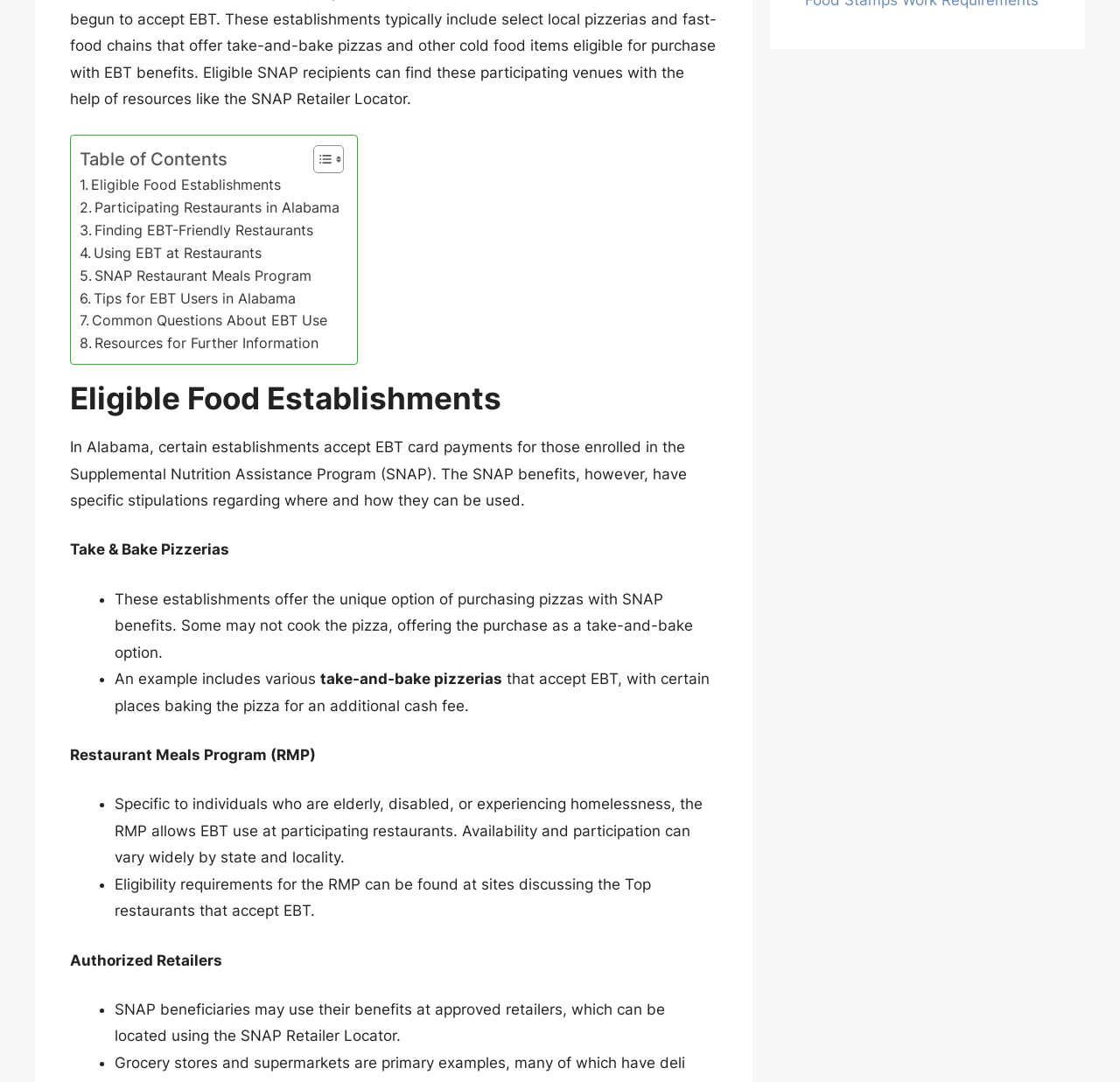Extract the bounding box for the UI element that matches this description: "Toggle".

[0.268, 0.134, 0.303, 0.161]